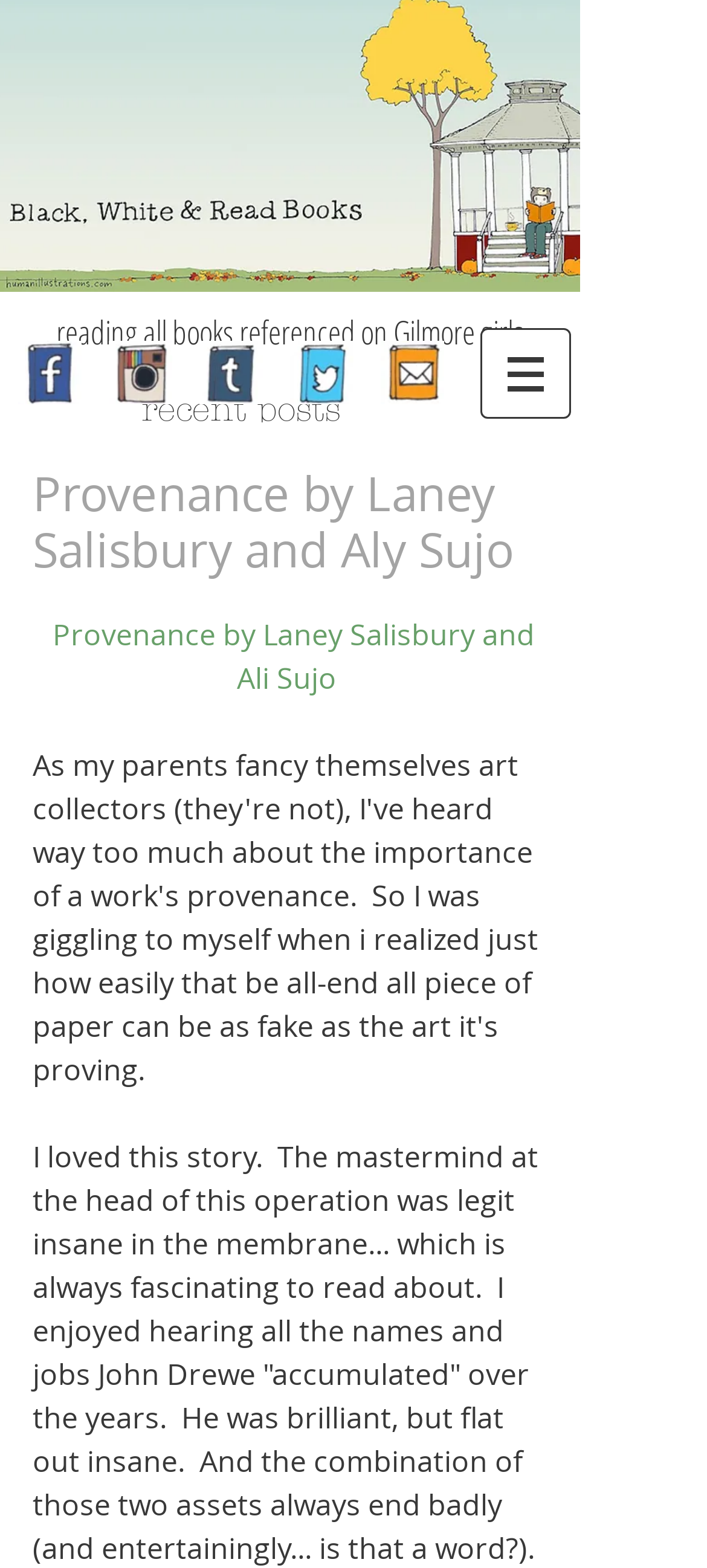What is the name of the section above the Social Bar?
Please answer the question with as much detail and depth as you can.

I found a heading 'Recent Posts' above the Social Bar section, which suggests that it is a section for displaying recent posts.